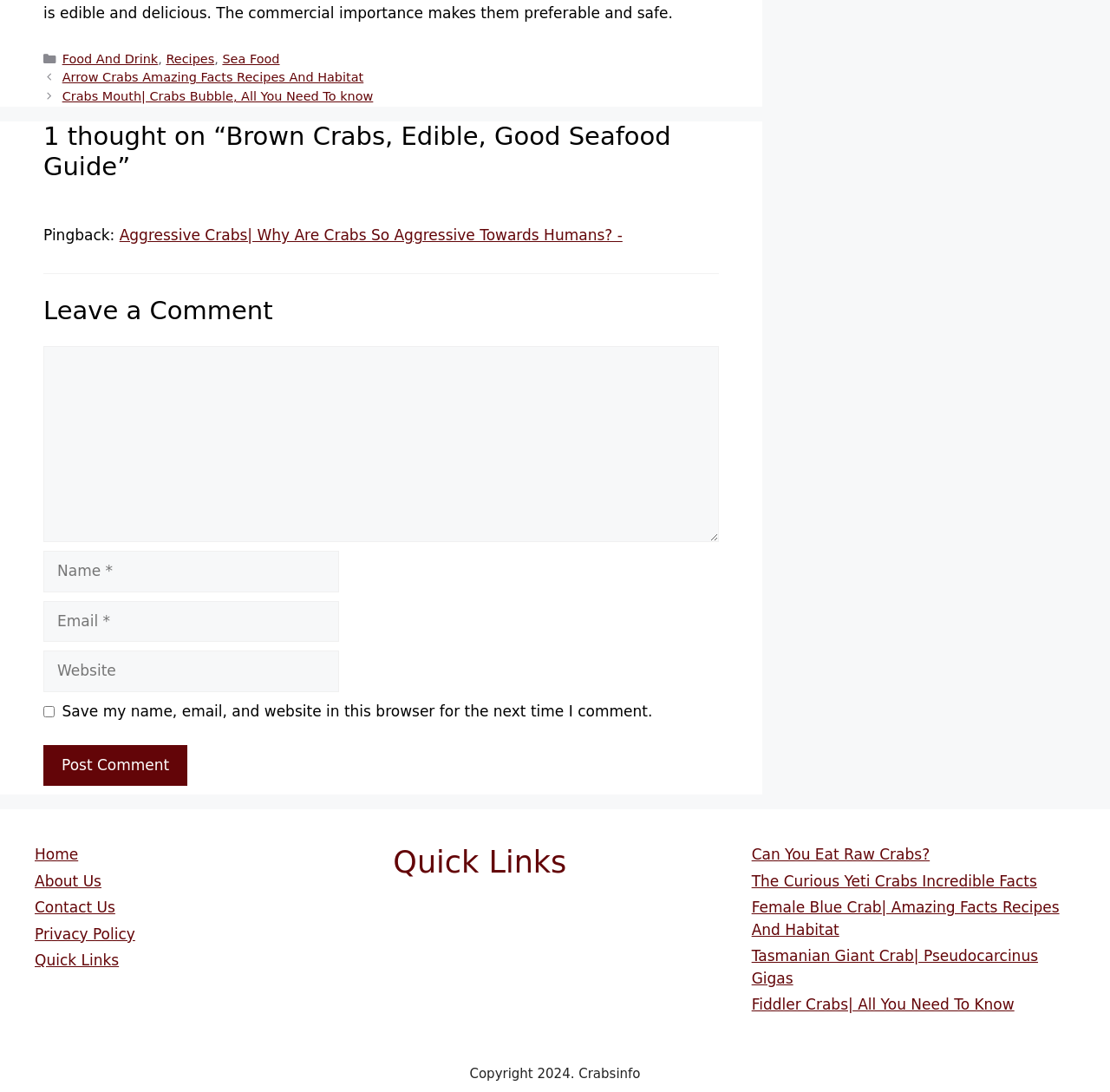Determine the bounding box coordinates of the clickable region to execute the instruction: "Read the article 'Arrow Crabs Amazing Facts Recipes And Habitat'". The coordinates should be four float numbers between 0 and 1, denoted as [left, top, right, bottom].

[0.056, 0.065, 0.328, 0.077]